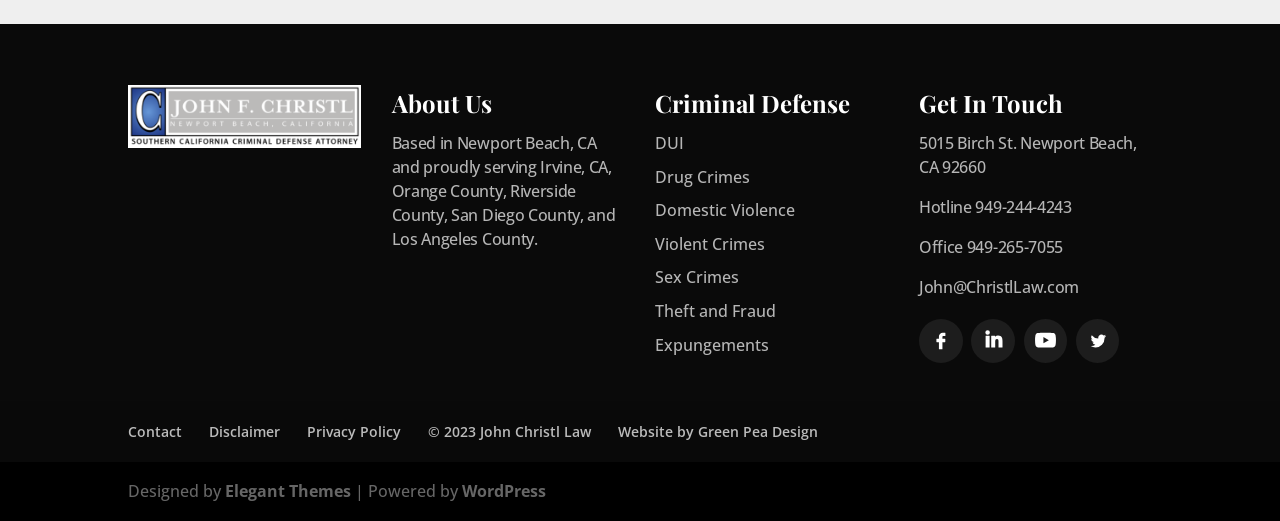Please identify the bounding box coordinates of the element I need to click to follow this instruction: "Click on About Us".

[0.306, 0.163, 0.488, 0.252]